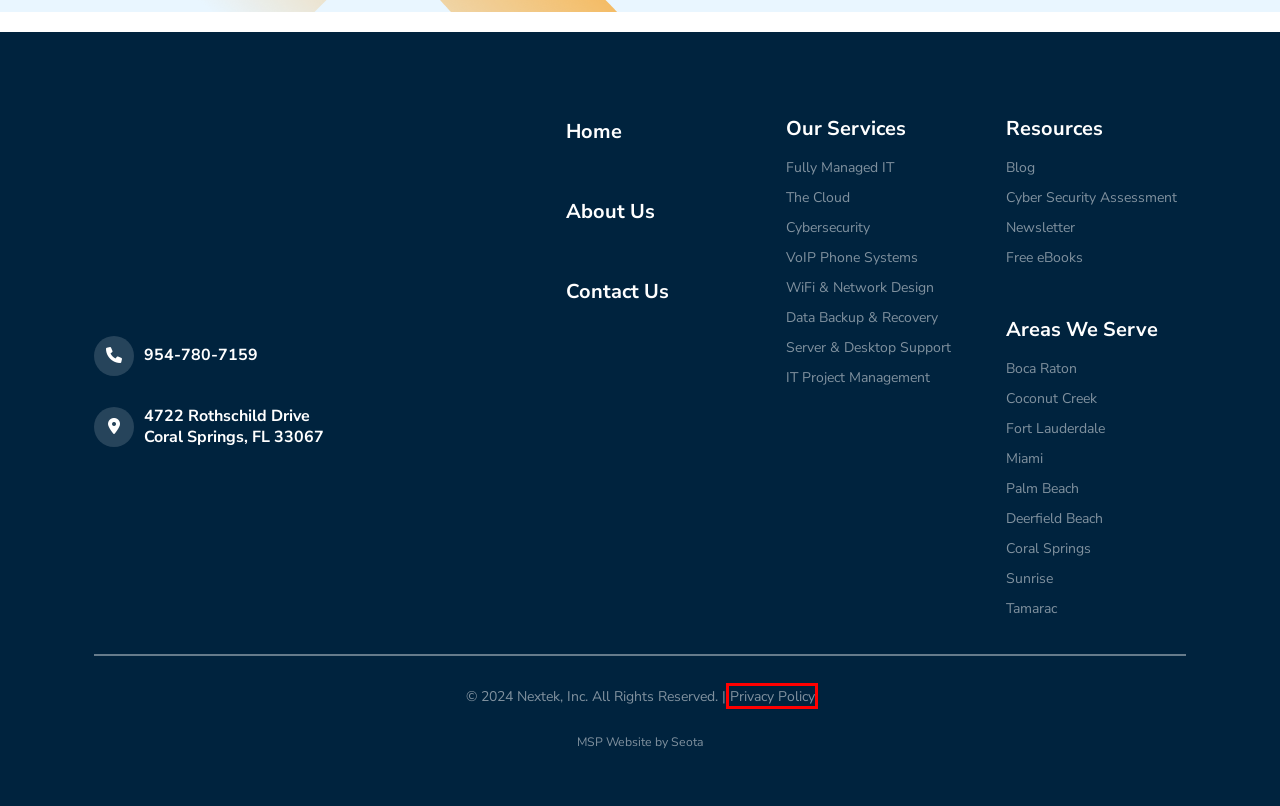A screenshot of a webpage is given, featuring a red bounding box around a UI element. Please choose the webpage description that best aligns with the new webpage after clicking the element in the bounding box. These are the descriptions:
A. IT Services & Cybersecurity providers in Ft. Lauderdale, Miami & Palm Beach
B. Cybersecurity Services in Coral Springs, Fort Lauderdale, Boca Raton by NexTekIT
C. Cloud Managed Services - Nextek, Inc.
D. Contact NexTek Managed IT Services And Cybersecurity Coral Springs, Florida
E. IT Project Management in Coral Springs, Fort Lauderdale, Boca Raton by NexTekIT
F. South Florida IT Services Offered by NexTek | Managed IT Services & Cybersecurity
G. Privacy Policy - Nextek, Inc.
H. Boca Raton IT Support For Businesses of All Sizes | NexTek IT

G